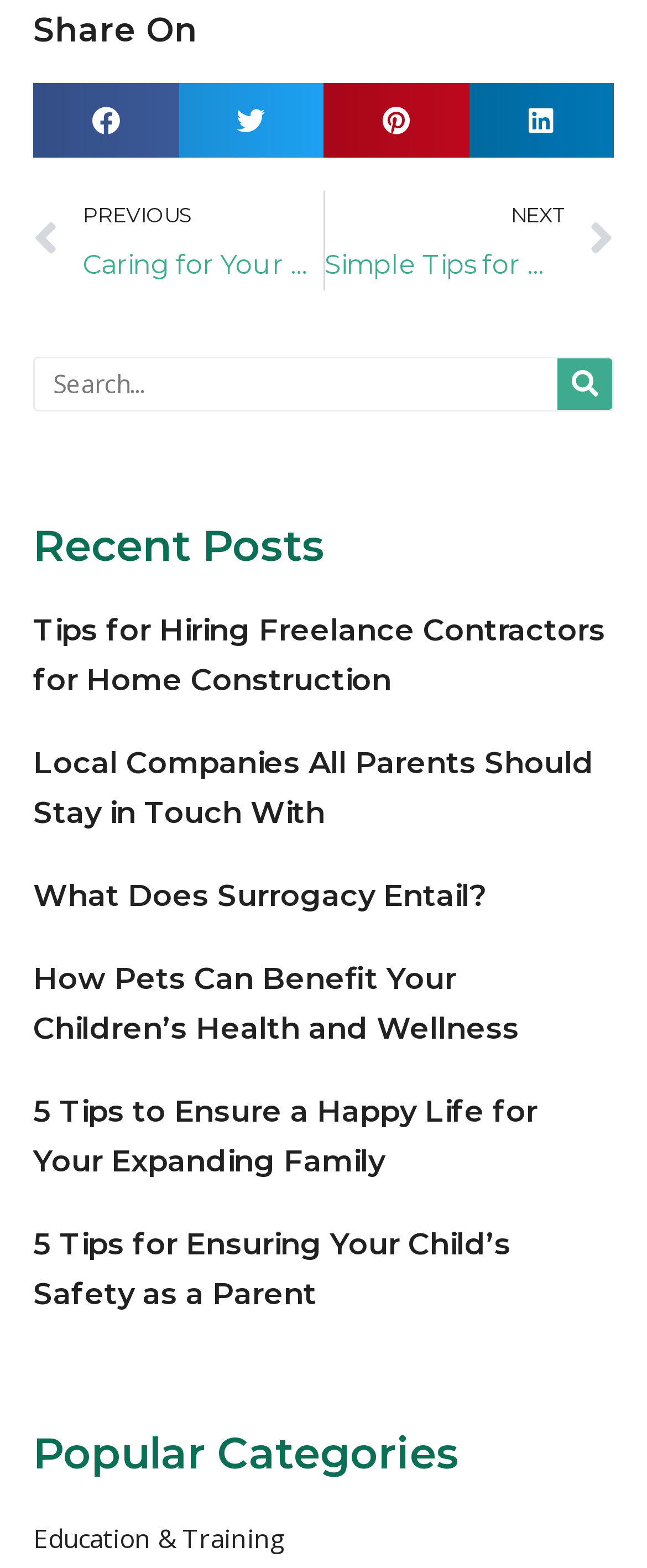How many popular categories are listed?
Kindly answer the question with as much detail as you can.

The webpage has a 'Popular Categories' heading with one category link, 'Education & Training', indicating that only one popular category is listed.